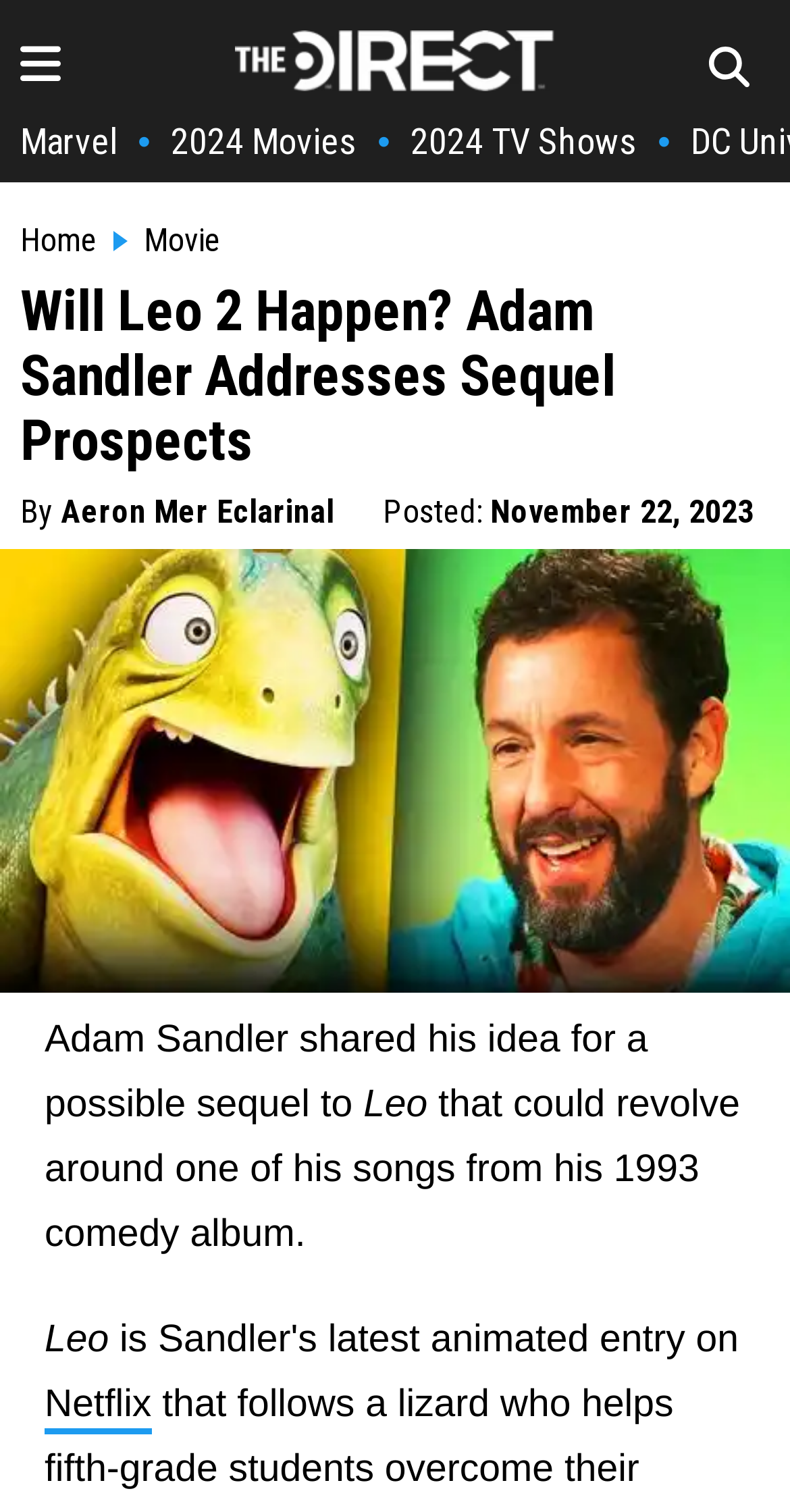Can you find the bounding box coordinates for the element that needs to be clicked to execute this instruction: "Learn more about Self-priming RO Booster Pump 300 GPD"? The coordinates should be given as four float numbers between 0 and 1, i.e., [left, top, right, bottom].

None